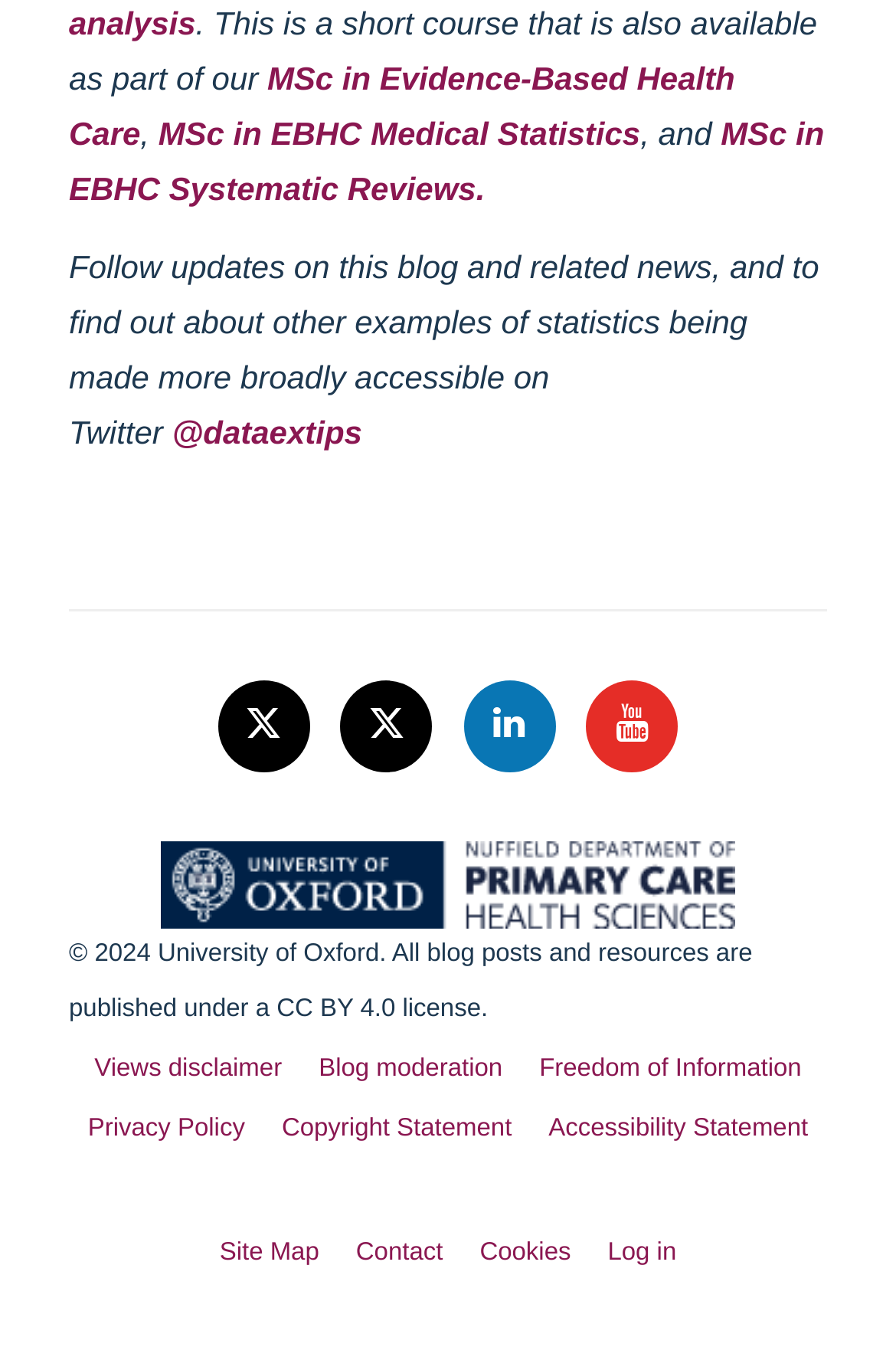Give a concise answer of one word or phrase to the question: 
What is the license under which blog posts and resources are published?

CC BY 4.0